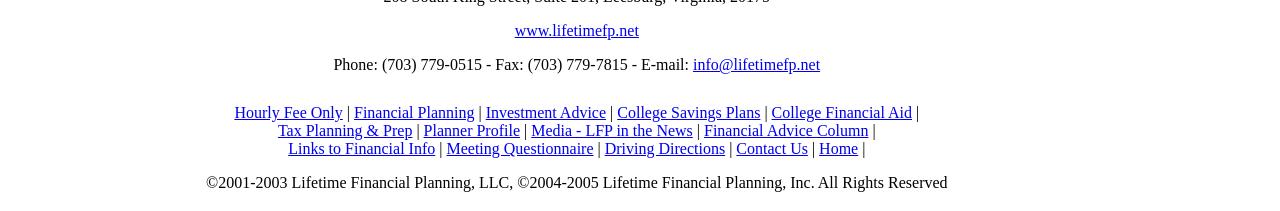Please locate the bounding box coordinates of the element's region that needs to be clicked to follow the instruction: "visit the homepage". The bounding box coordinates should be provided as four float numbers between 0 and 1, i.e., [left, top, right, bottom].

[0.64, 0.665, 0.67, 0.746]